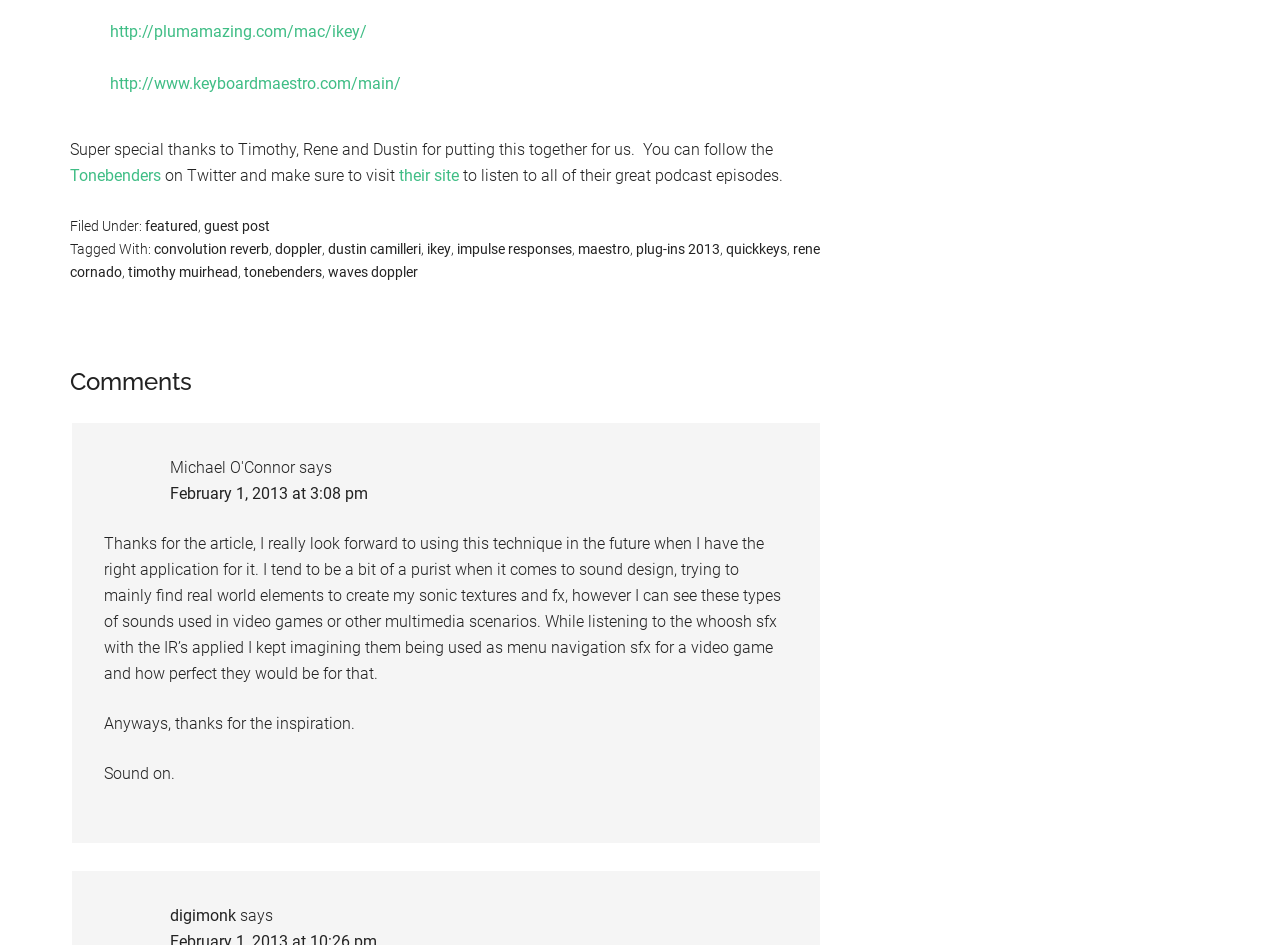Using the provided element description "rene cornado", determine the bounding box coordinates of the UI element.

[0.055, 0.255, 0.641, 0.296]